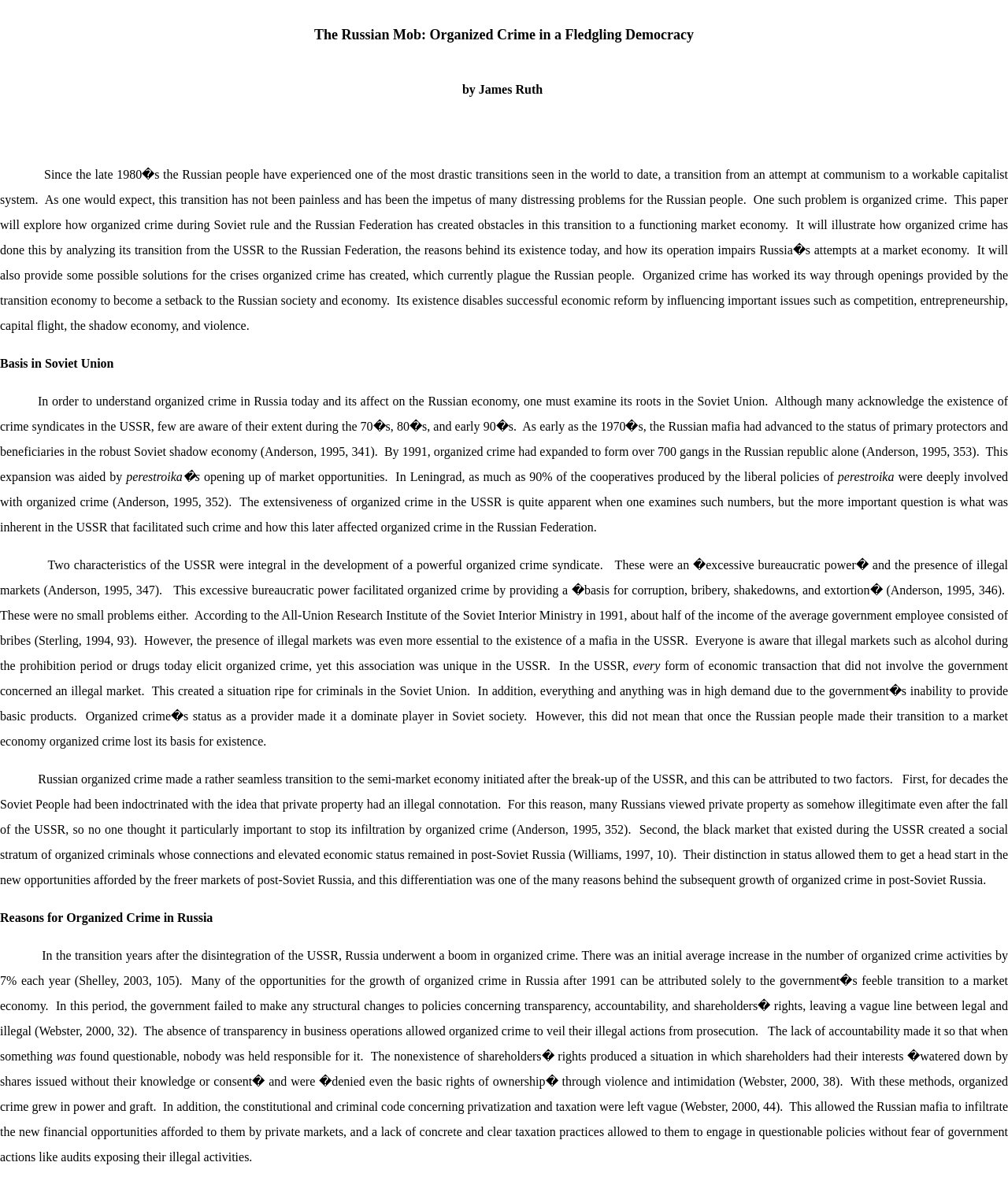Please answer the following question using a single word or phrase: 
Who is the author of the article?

James Ruth